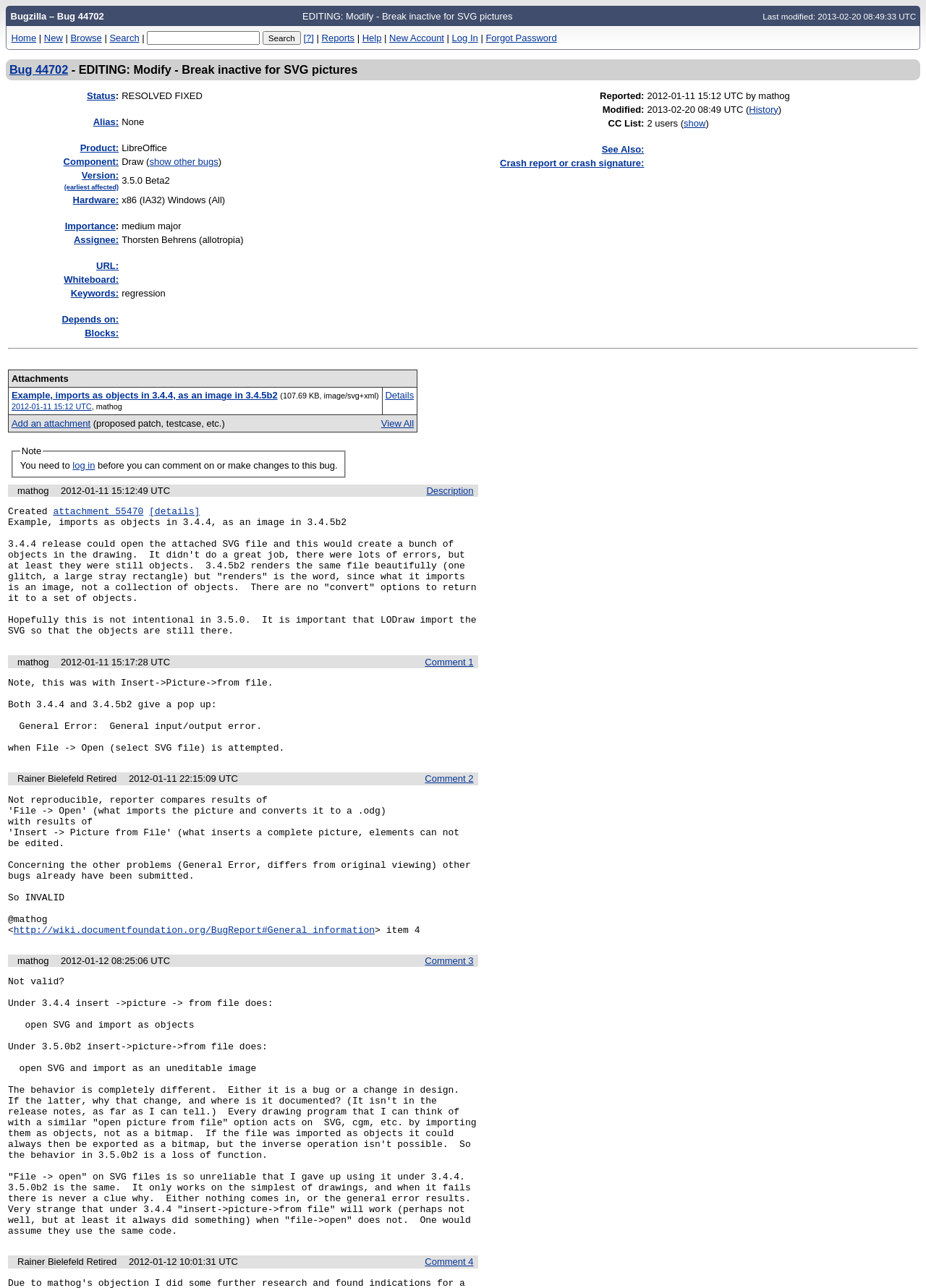What is the status of bug 44702?
Answer the question with a single word or phrase, referring to the image.

RESOLVED FIXED